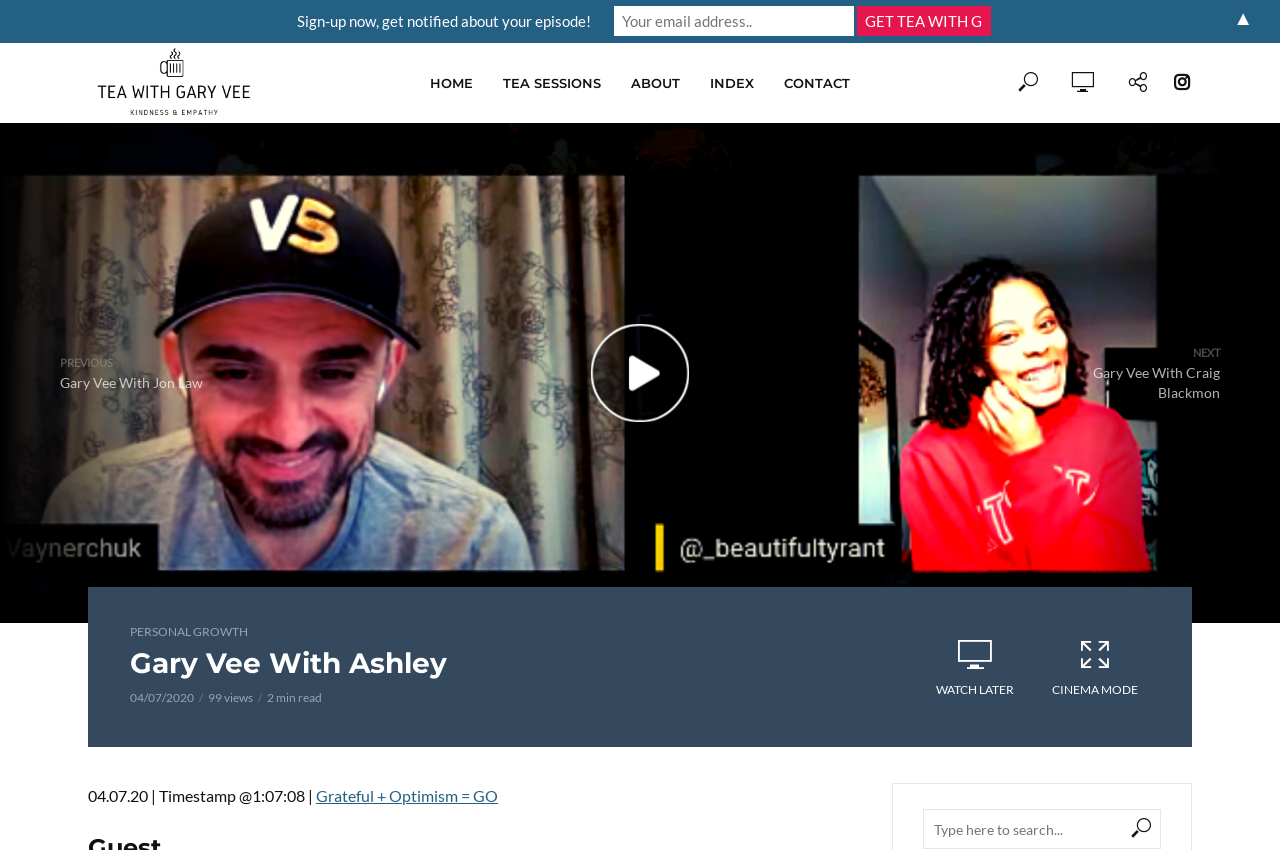Predict the bounding box coordinates of the area that should be clicked to accomplish the following instruction: "Click on the 'CONTACT' link". The bounding box coordinates should consist of four float numbers between 0 and 1, i.e., [left, top, right, bottom].

[0.601, 0.071, 0.676, 0.125]